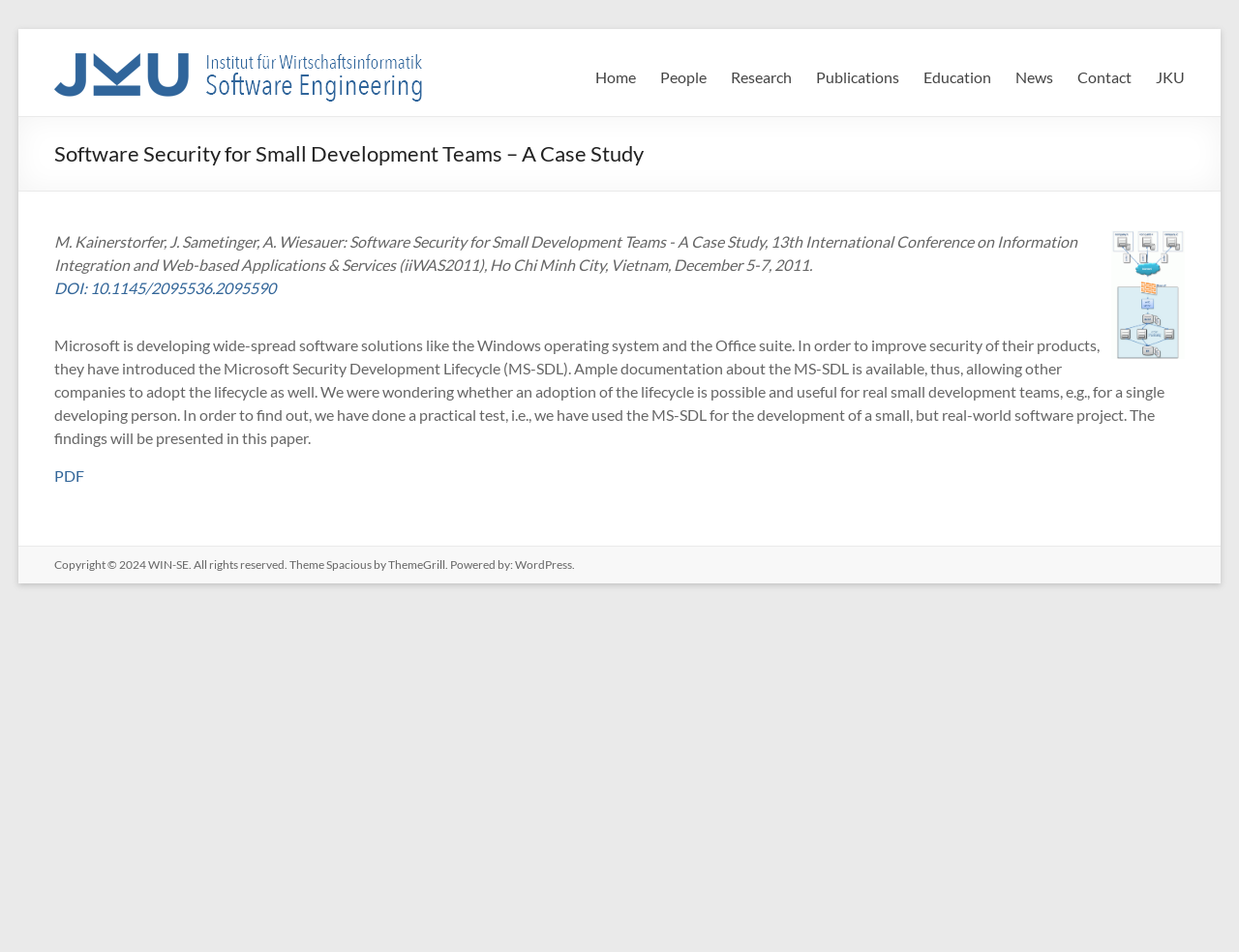Please provide the bounding box coordinates for the UI element as described: "DOI: 10.1145/2095536.2095590". The coordinates must be four floats between 0 and 1, represented as [left, top, right, bottom].

[0.044, 0.293, 0.223, 0.312]